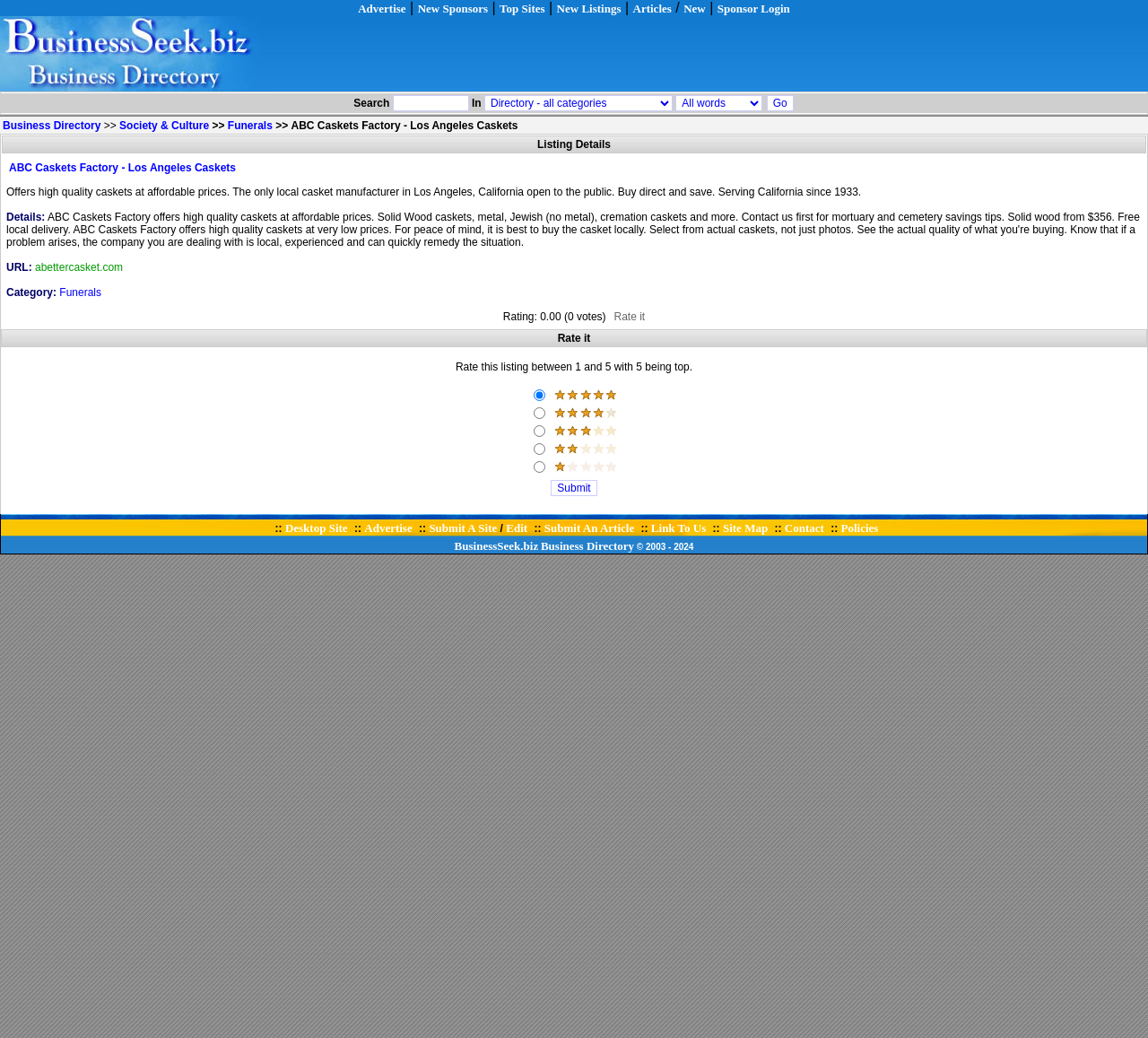Find the bounding box coordinates of the element I should click to carry out the following instruction: "Search in directory".

[0.342, 0.092, 0.408, 0.107]